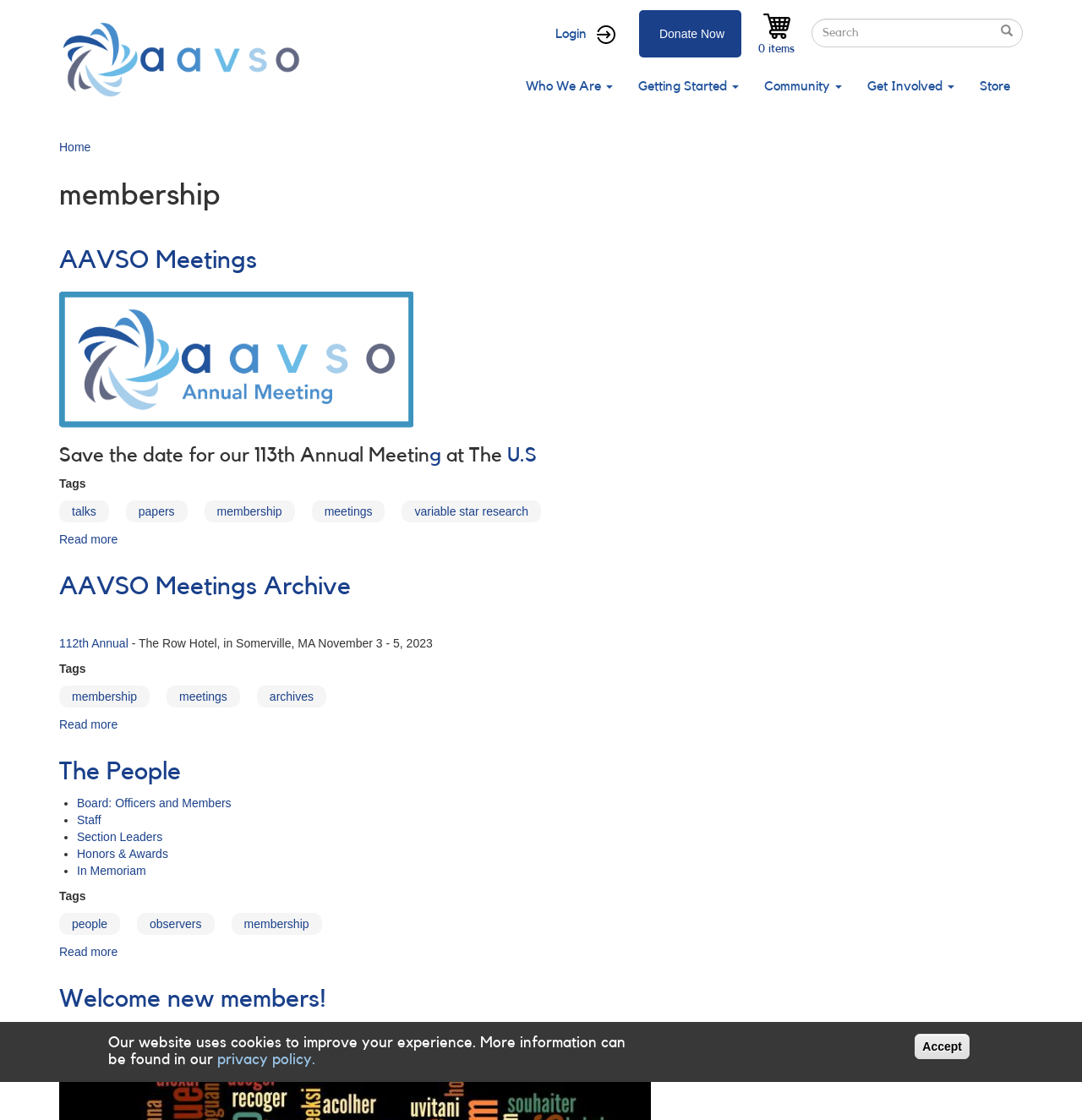Based on the element description: "Getting Started", identify the UI element and provide its bounding box coordinates. Use four float numbers between 0 and 1, [left, top, right, bottom].

[0.578, 0.058, 0.695, 0.096]